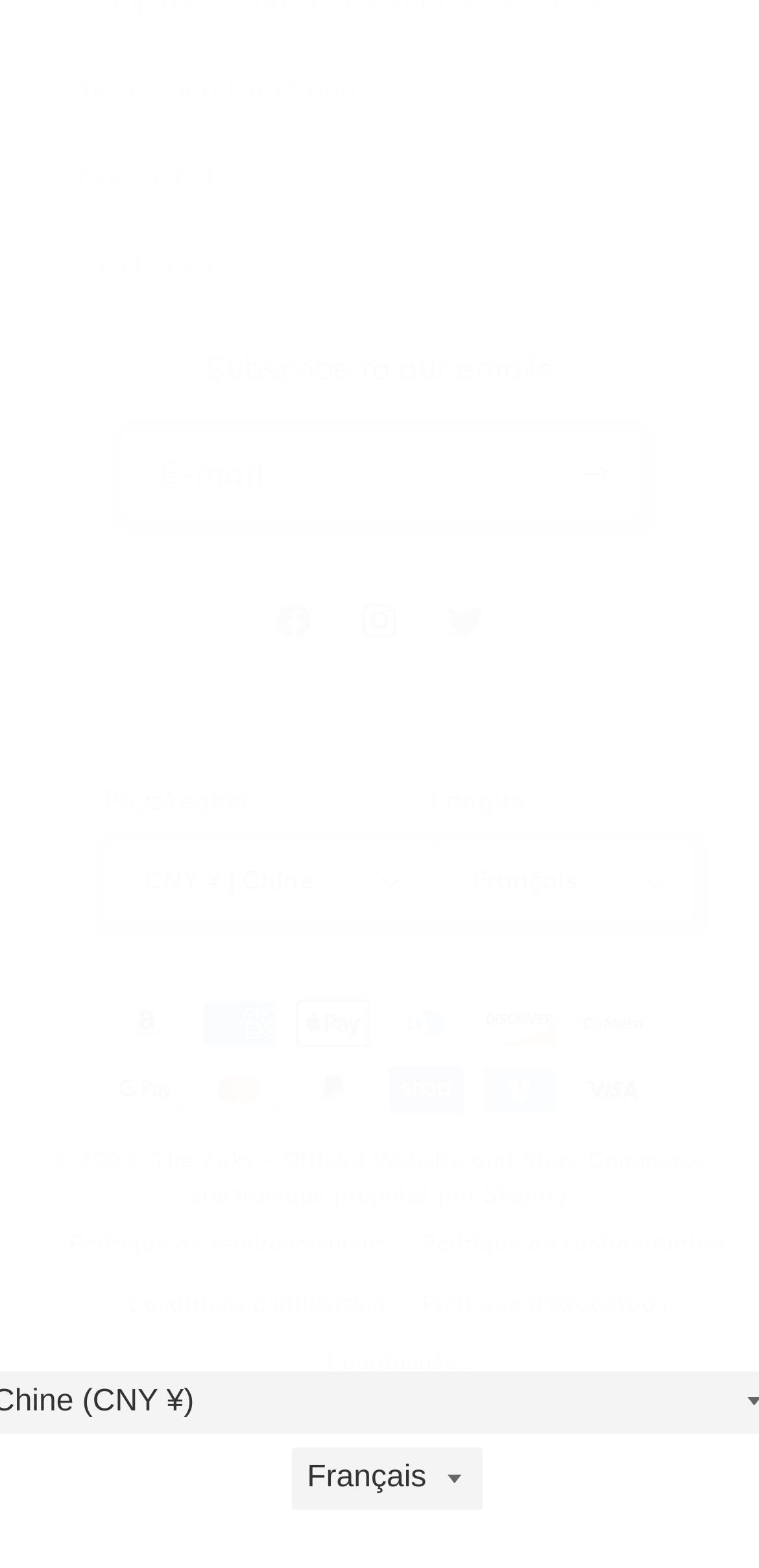Identify the bounding box coordinates of the area you need to click to perform the following instruction: "View terms and conditions".

[0.103, 0.029, 0.897, 0.085]